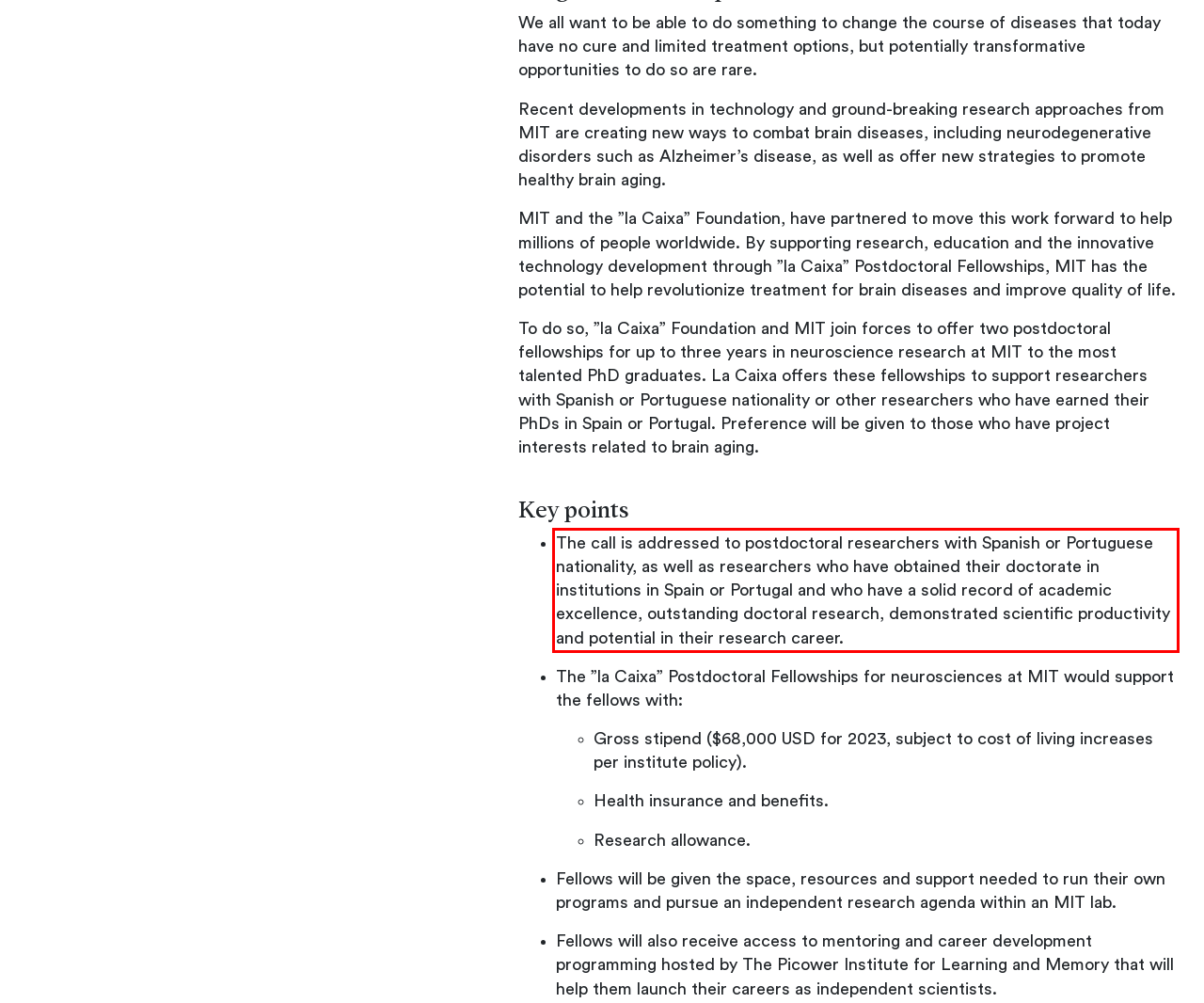Review the webpage screenshot provided, and perform OCR to extract the text from the red bounding box.

The call is addressed to postdoctoral researchers with Spanish or Portuguese nationality, as well as researchers who have obtained their doctorate in institutions in Spain or Portugal and who have a solid record of academic excellence, outstanding doctoral research, demonstrated scientific productivity and potential in their research career.